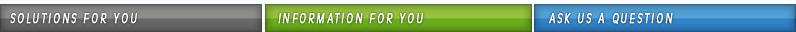How many buttons are designed for user navigation?
Your answer should be a single word or phrase derived from the screenshot.

3